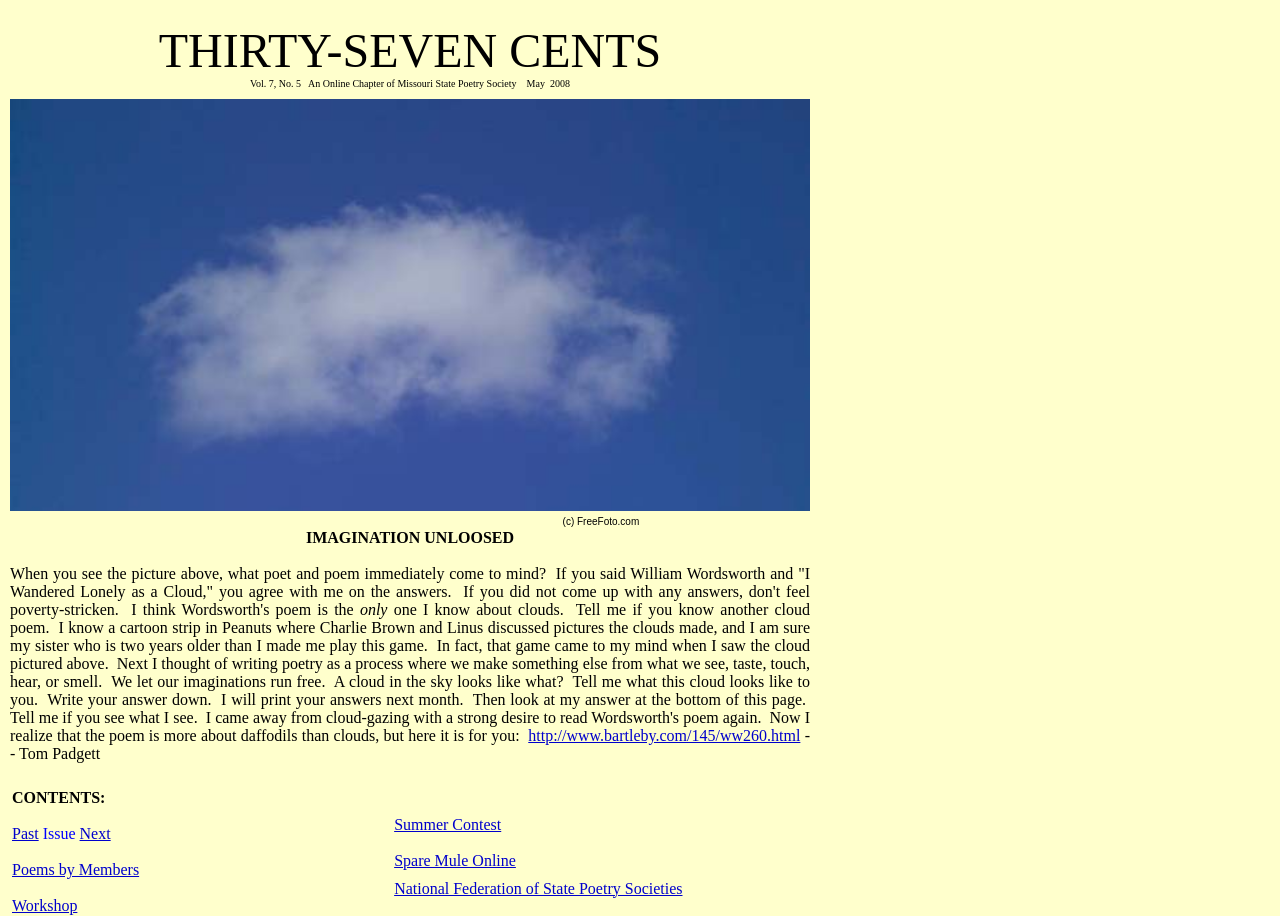What is the month and year of the online chapter?
Provide a thorough and detailed answer to the question.

The month and year of the online chapter can be found in the StaticText element, which is a child of the blockquote element. The text content of this element is 'May 2008'.